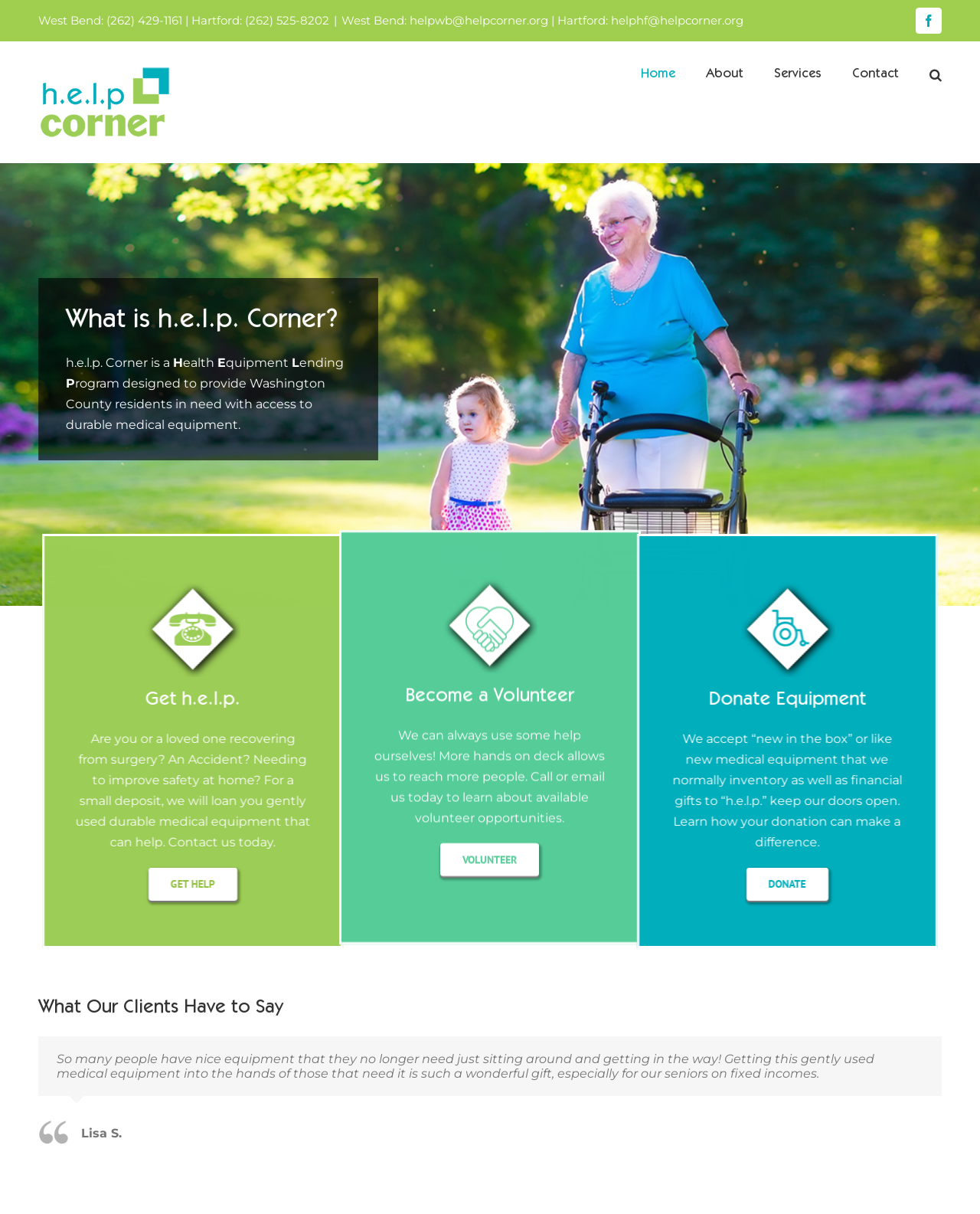Specify the bounding box coordinates of the element's area that should be clicked to execute the given instruction: "Become a volunteer". The coordinates should be four float numbers between 0 and 1, i.e., [left, top, right, bottom].

[0.45, 0.698, 0.55, 0.725]